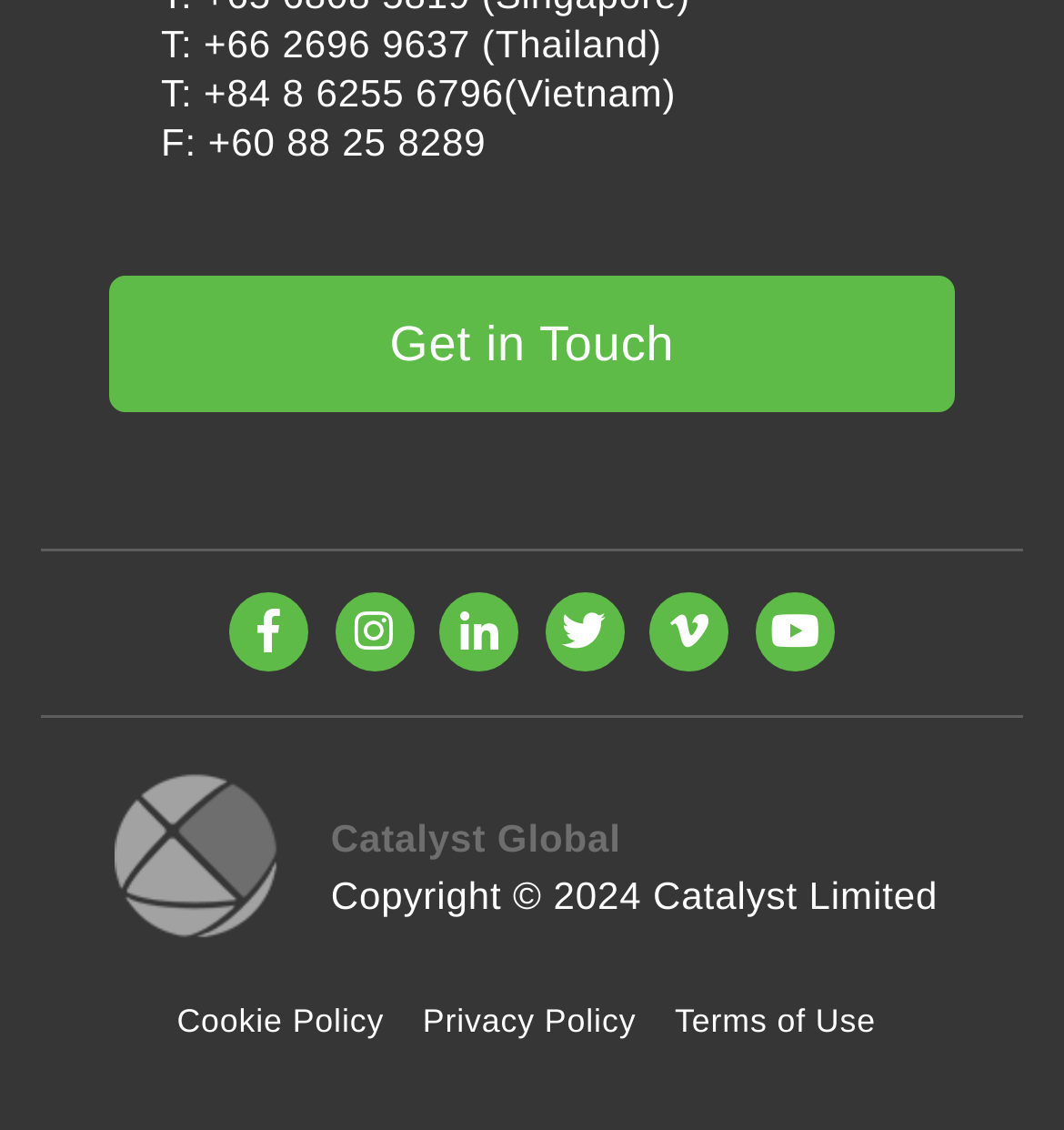Find the bounding box coordinates of the element I should click to carry out the following instruction: "Check the company's privacy policy".

[0.397, 0.888, 0.598, 0.921]